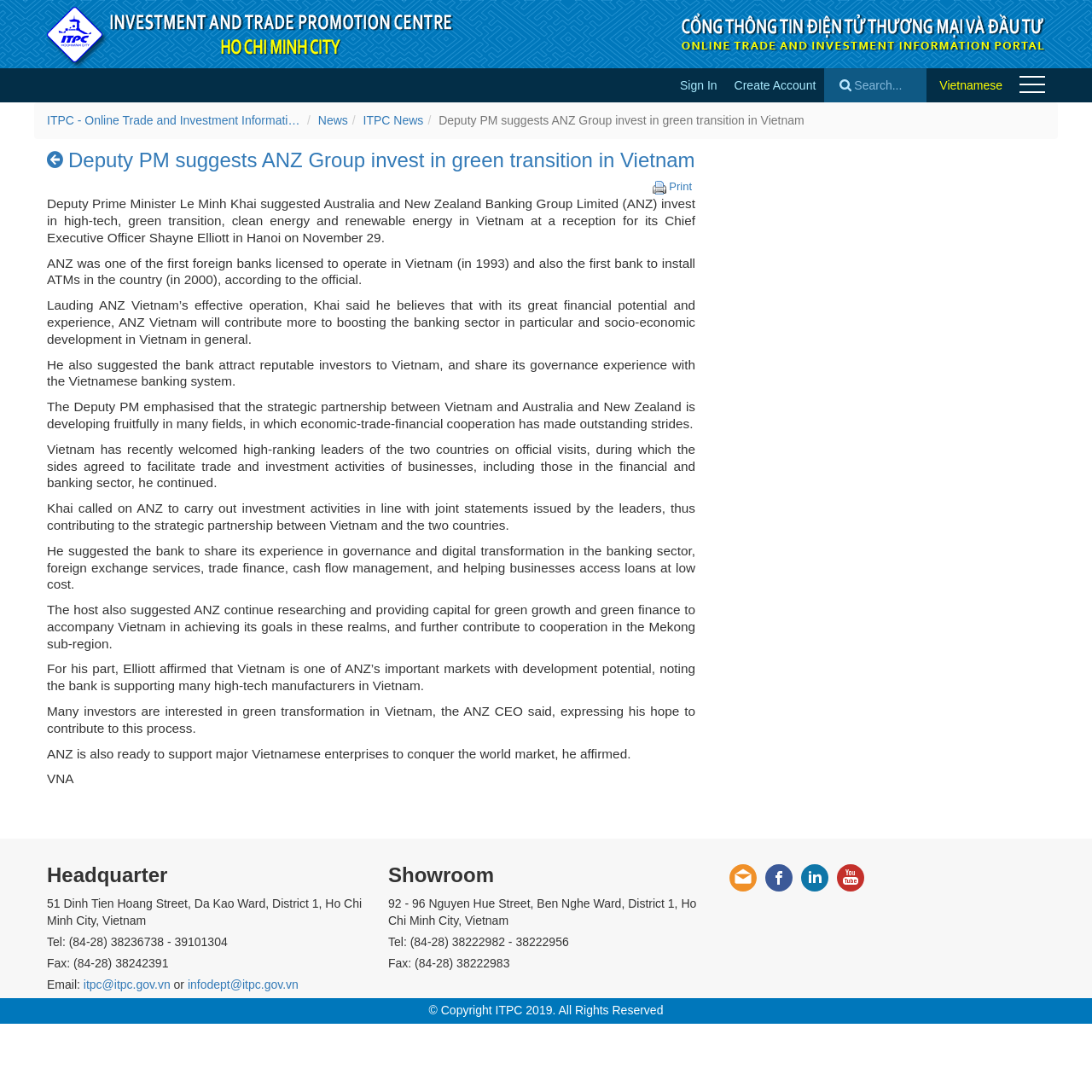Can you provide the bounding box coordinates for the element that should be clicked to implement the instruction: "Search"?

[0.755, 0.062, 0.849, 0.094]